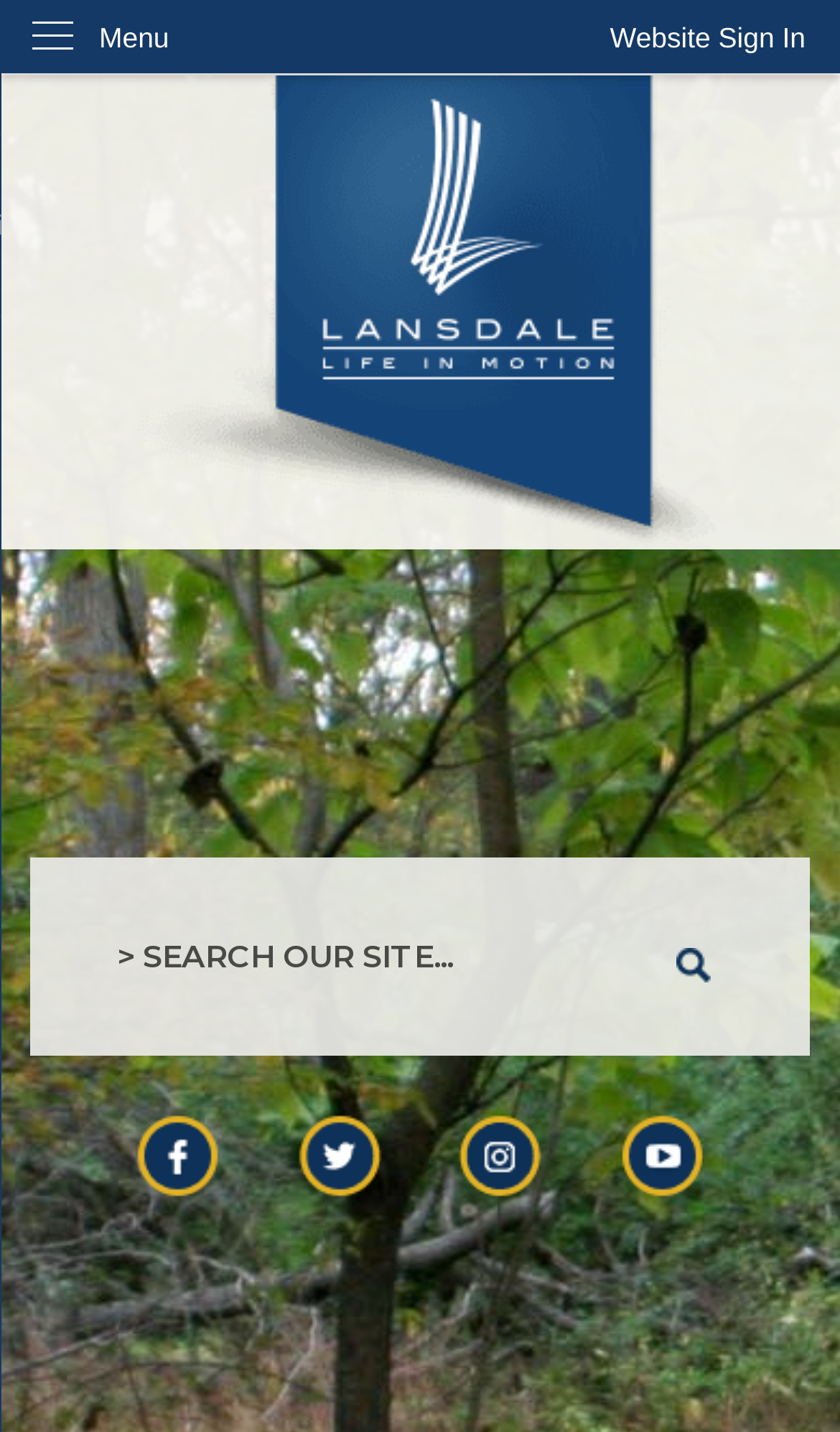Is the website sign-in feature available?
Using the image, answer in one word or phrase.

Yes